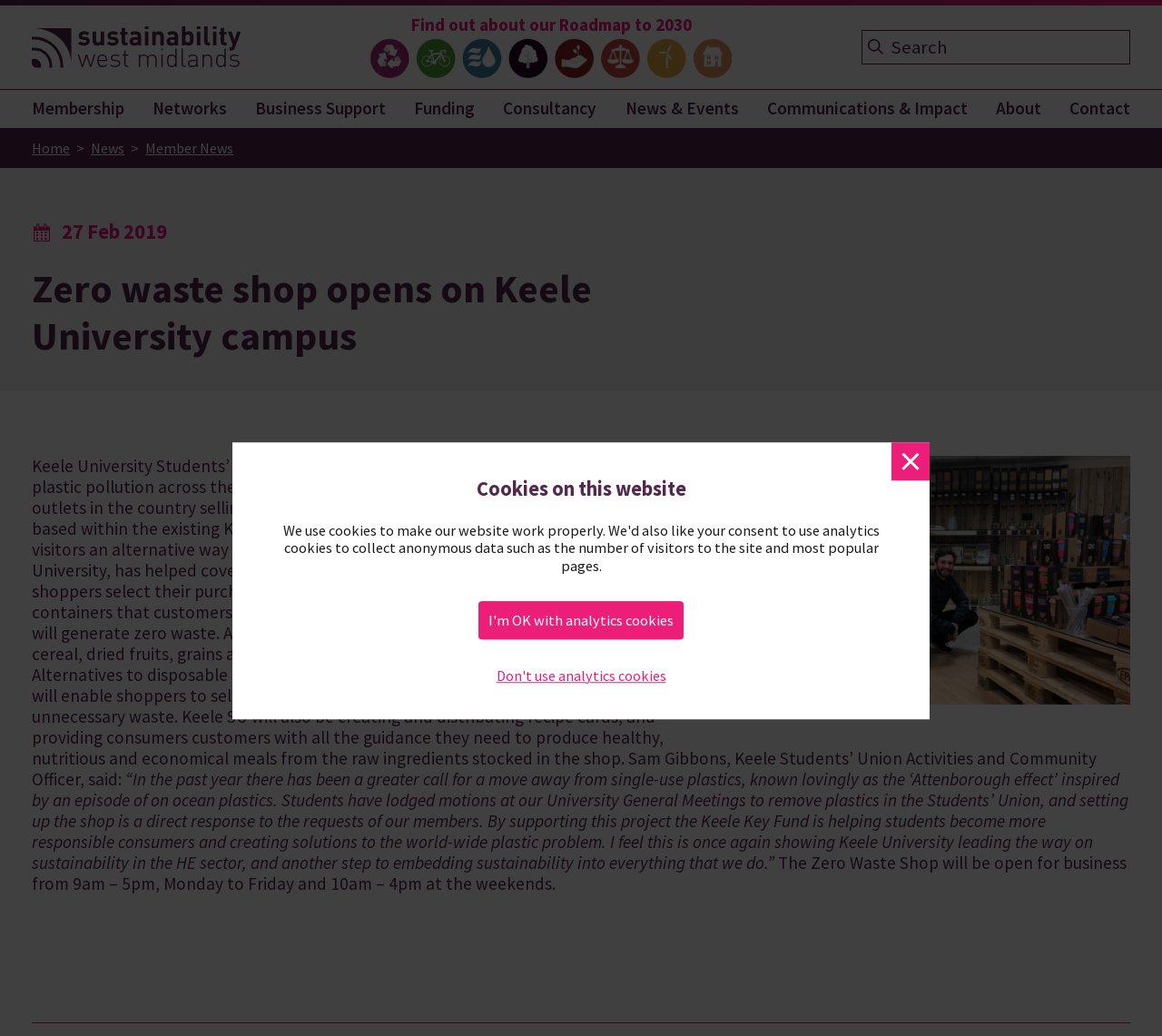What is the operating schedule of the Zero Waste Shop?
Look at the screenshot and respond with one word or a short phrase.

9am-5pm, Monday to Friday, and 10am-4pm at weekends